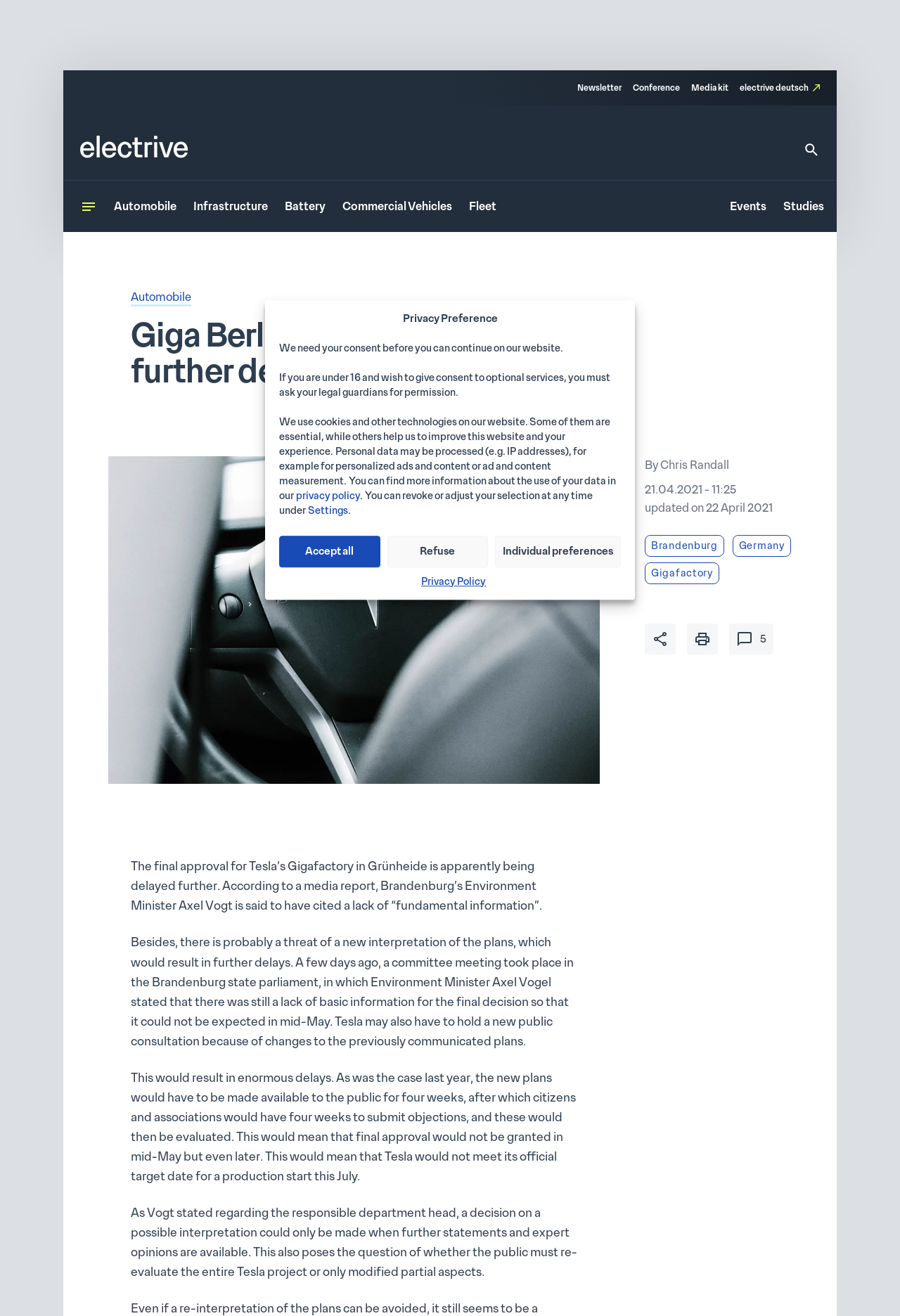Please locate the UI element described by "Fleet" and provide its bounding box coordinates.

[0.521, 0.151, 0.552, 0.164]